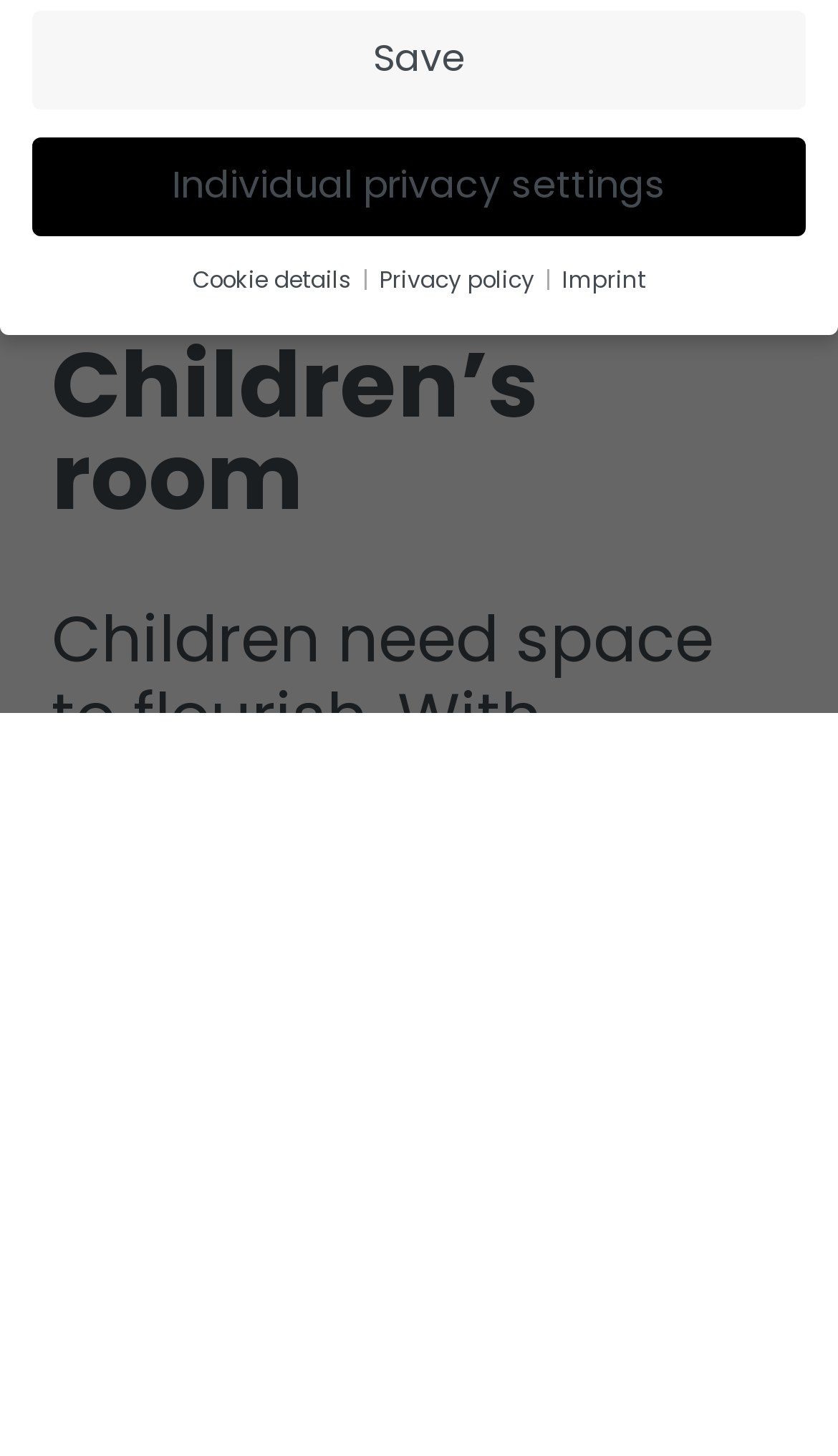Identify the bounding box of the HTML element described here: "Save". Provide the coordinates as four float numbers between 0 and 1: [left, top, right, bottom].

[0.038, 0.007, 0.962, 0.075]